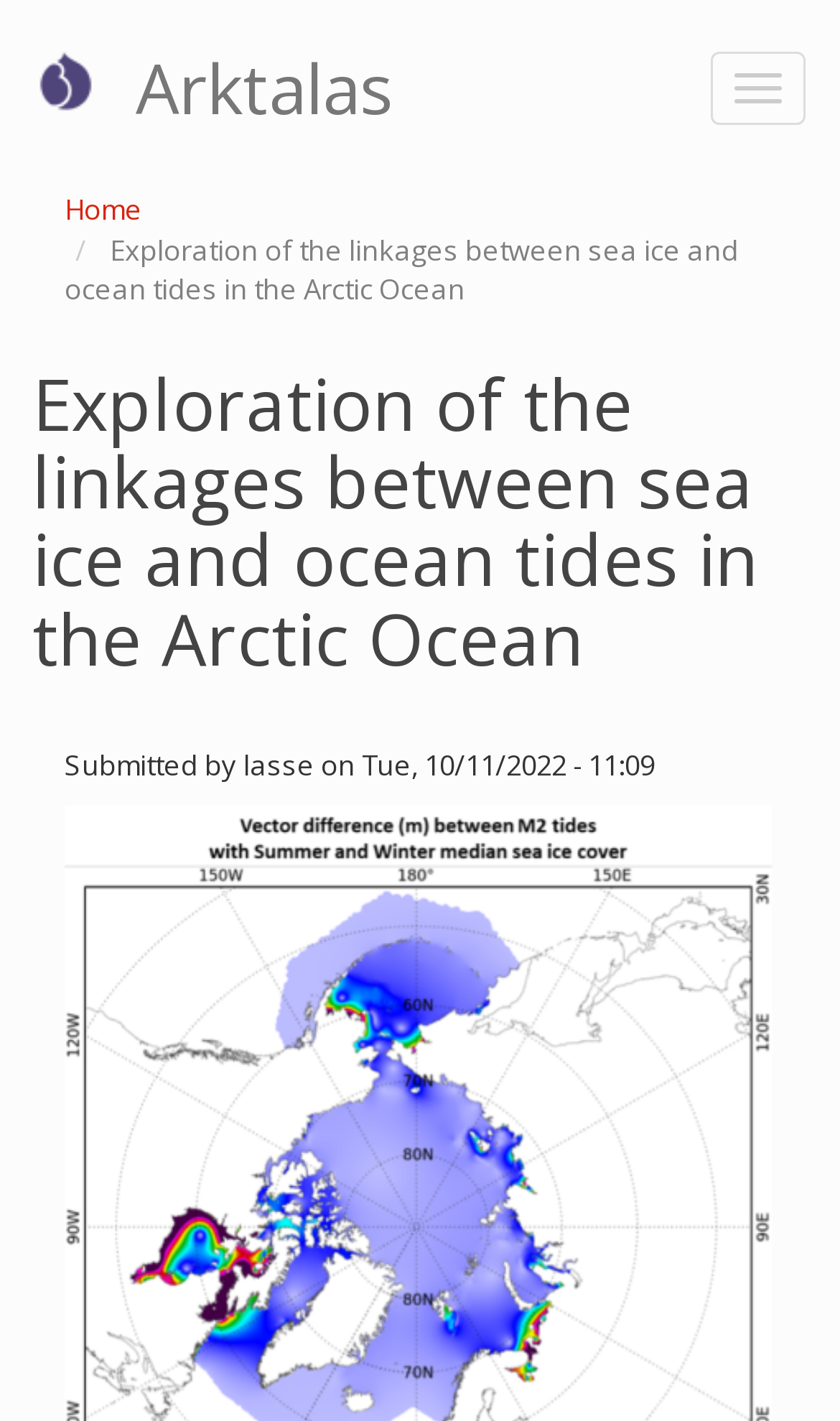When was the content submitted?
Offer a detailed and exhaustive answer to the question.

I found the time element with the text 'Tuesday, October 11, 2022 - 11:09' in the footer section, which indicates the submission time of the content.